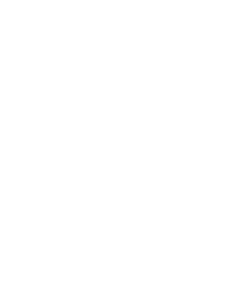Give a thorough description of the image, including any visible elements and their relationships.

The image features the packaging of "Waxonil Activ Ear Drops" in a 10 ml bottle. The product is prominently labeled, indicating it is intended for ear health, specifically for addressing ear conditions. An accompanying "Sale!" label suggests that the product is currently being offered at a reduced price. This ear drop is likely part of a broader category of ear treatments available, aimed at providing relief or treatment for various ear ailments. The overall presentation is concise, emphasizing the product's purpose and promotional status.